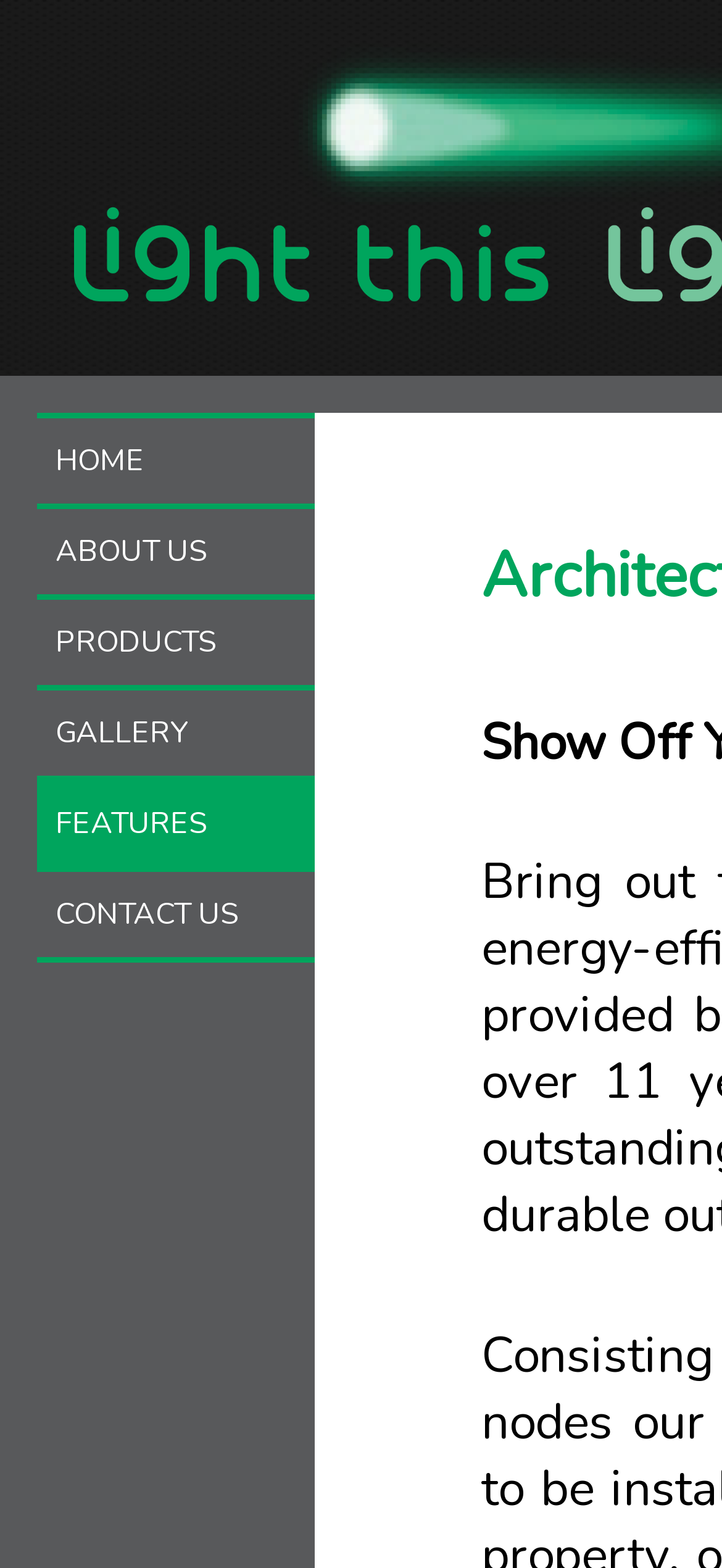Give the bounding box coordinates for the element described by: "CONTACT US".

[0.051, 0.556, 0.436, 0.61]